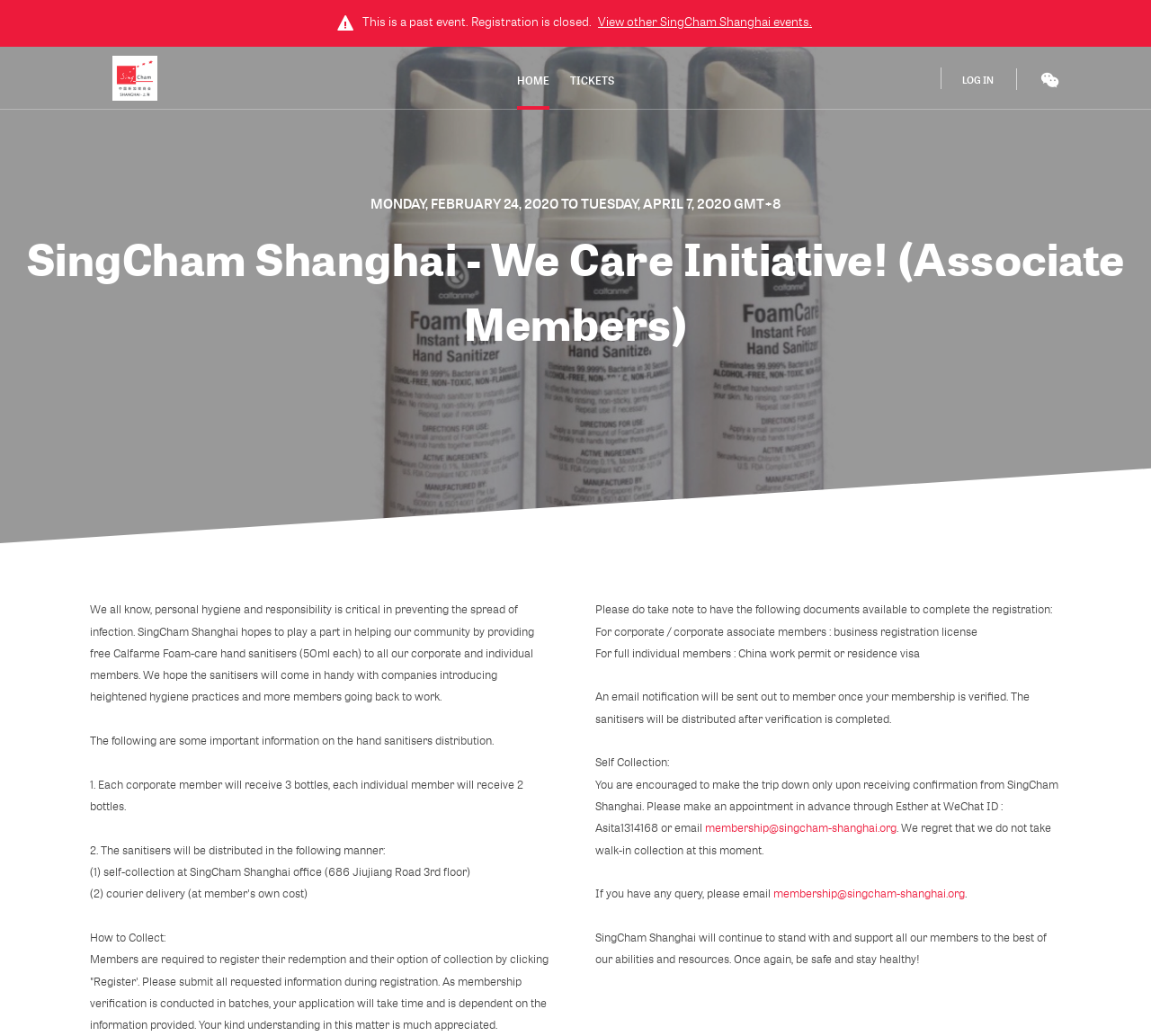How many bottles of hand sanitiser will each corporate member receive?
Based on the image, give a concise answer in the form of a single word or short phrase.

3 bottles